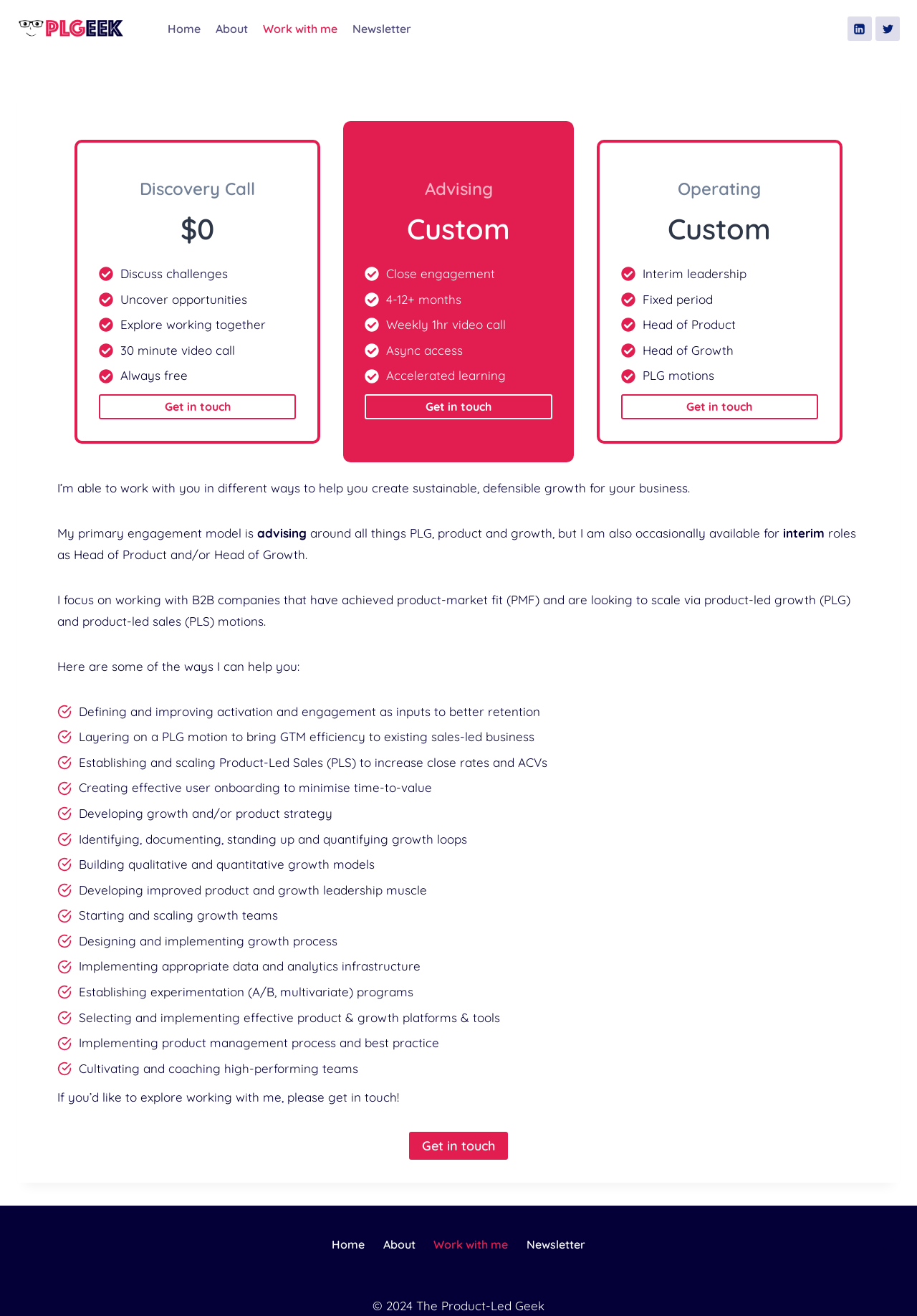What is the copyright year of the webpage?
Please answer the question with as much detail as possible using the screenshot.

The webpage has a copyright notice at the bottom, which states '© 2024 The Product-Led Geek'.